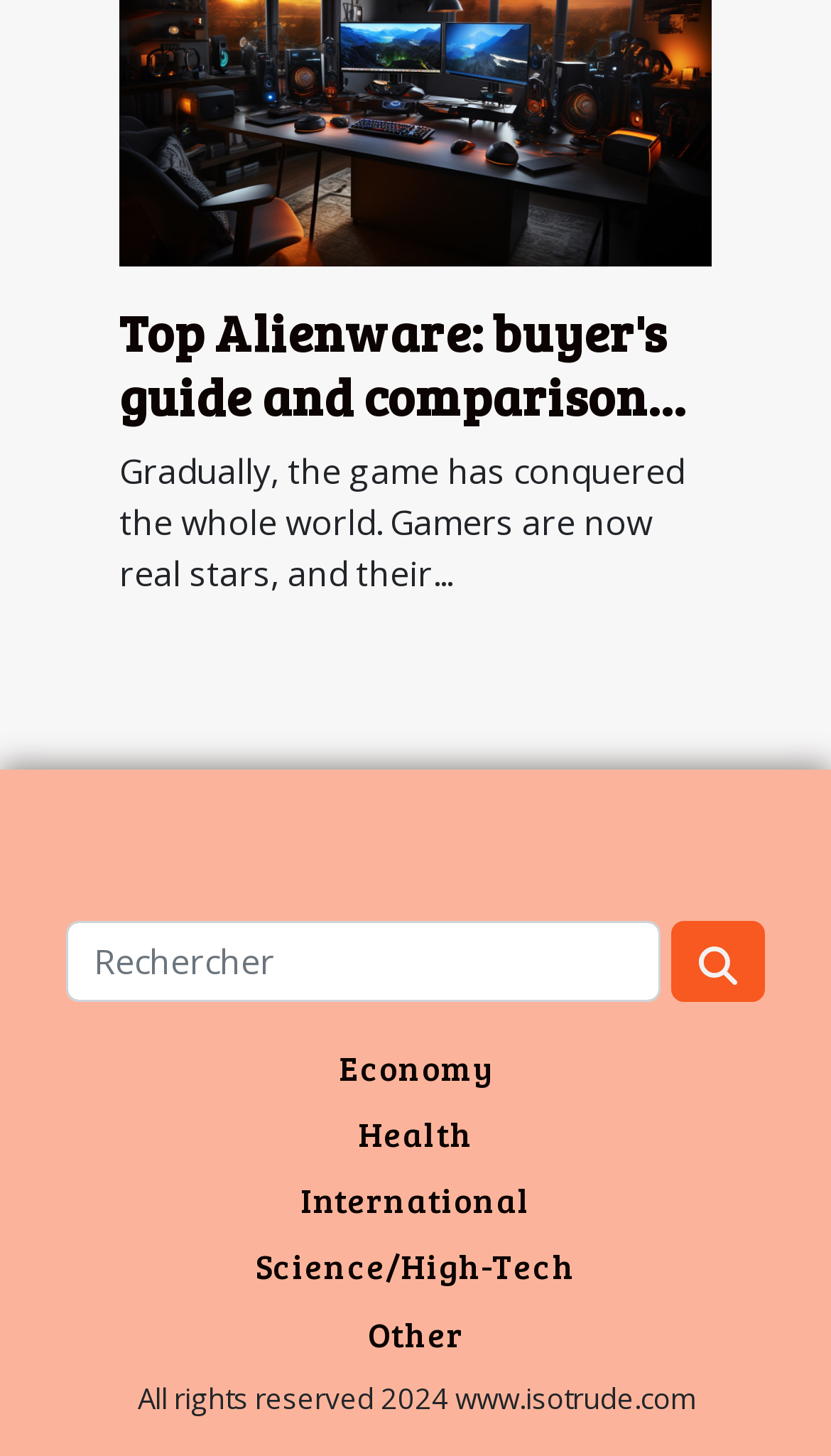Predict the bounding box of the UI element that fits this description: "aria-label="Rechercher" name="q" placeholder="Rechercher"".

[0.079, 0.633, 0.795, 0.689]